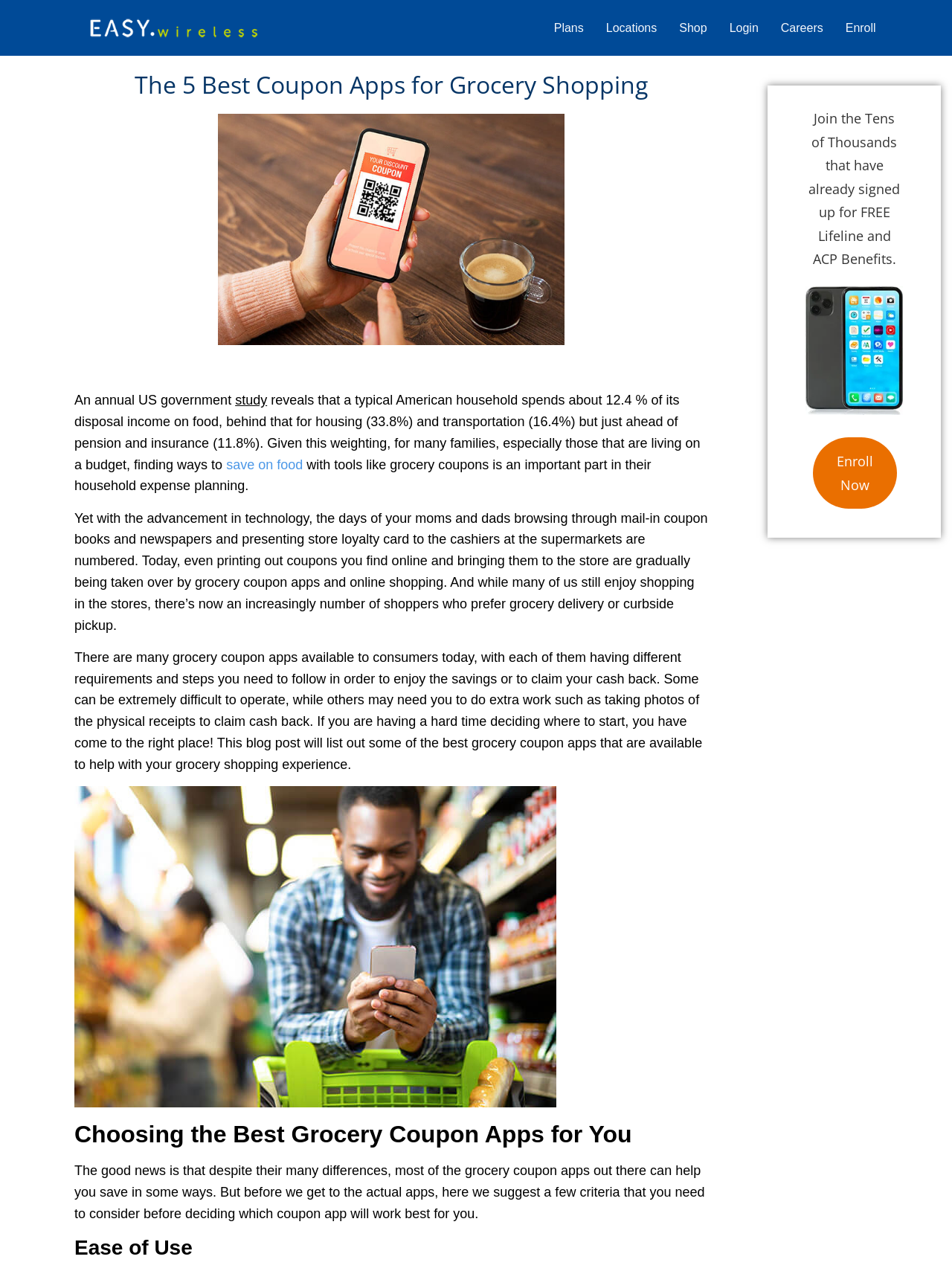Create an in-depth description of the webpage, covering main sections.

This webpage is about the best coupon apps for grocery shopping. At the top, there are several links to different sections of the website, including "Plans", "Locations", "Shop", "Login", "Careers", and "Enroll". Below these links, there is a heading that reads "The 5 Best Coupon Apps for Grocery Shopping" and an image with the same title.

The main content of the webpage starts with a paragraph of text that discusses the importance of saving money on food expenses. It mentions that a typical American household spends about 12.4% of its disposable income on food and that using tools like grocery coupons is an important part of household expense planning.

The text continues to explain that with the advancement of technology, traditional methods of using coupons are being replaced by grocery coupon apps and online shopping. It also mentions that there are many grocery coupon apps available, each with different requirements and steps to follow to enjoy savings or claim cash back.

The webpage then lists out some of the best grocery coupon apps available to help with grocery shopping experience. There is an image with the title "Choosing the Best Grocery Coupon Apps for You" and a heading with the same title. The text below explains that despite their differences, most grocery coupon apps can help users save in some ways and suggests considering certain criteria before deciding which coupon app to use.

Further down the page, there is a section with a heading "Ease of Use" and another section that promotes a free government smartphone program with a heading "Join the Tens of Thousands that have already signed up for FREE Lifeline and ACP Benefits." There is also an image and a link to "Enroll Now" for this program.